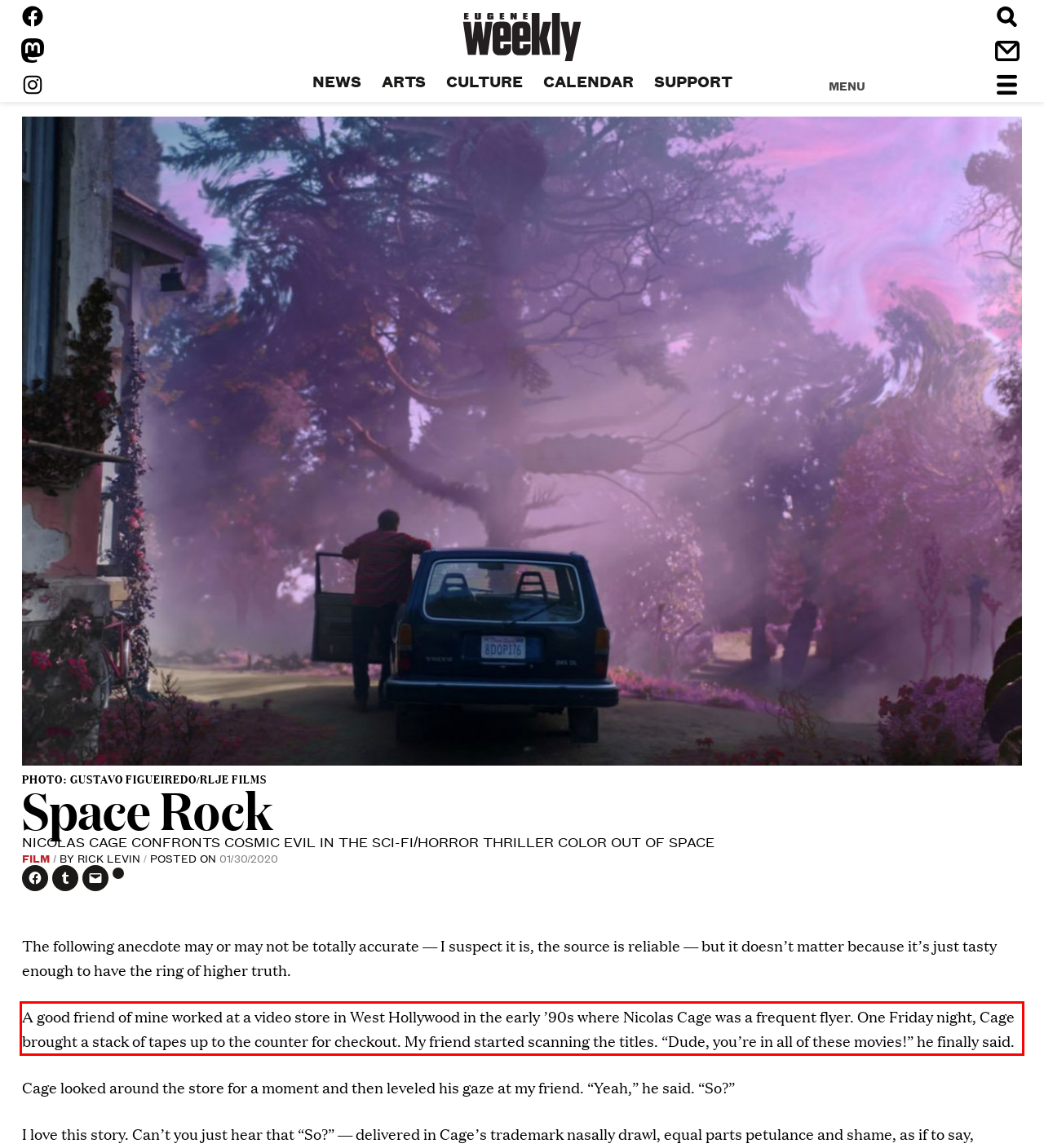You are provided with a screenshot of a webpage containing a red bounding box. Please extract the text enclosed by this red bounding box.

A good friend of mine worked at a video store in West Hollywood in the early ’90s where Nicolas Cage was a frequent flyer. One Friday night, Cage brought a stack of tapes up to the counter for checkout. My friend started scanning the titles. “Dude, you’re in all of these movies!” he finally said.